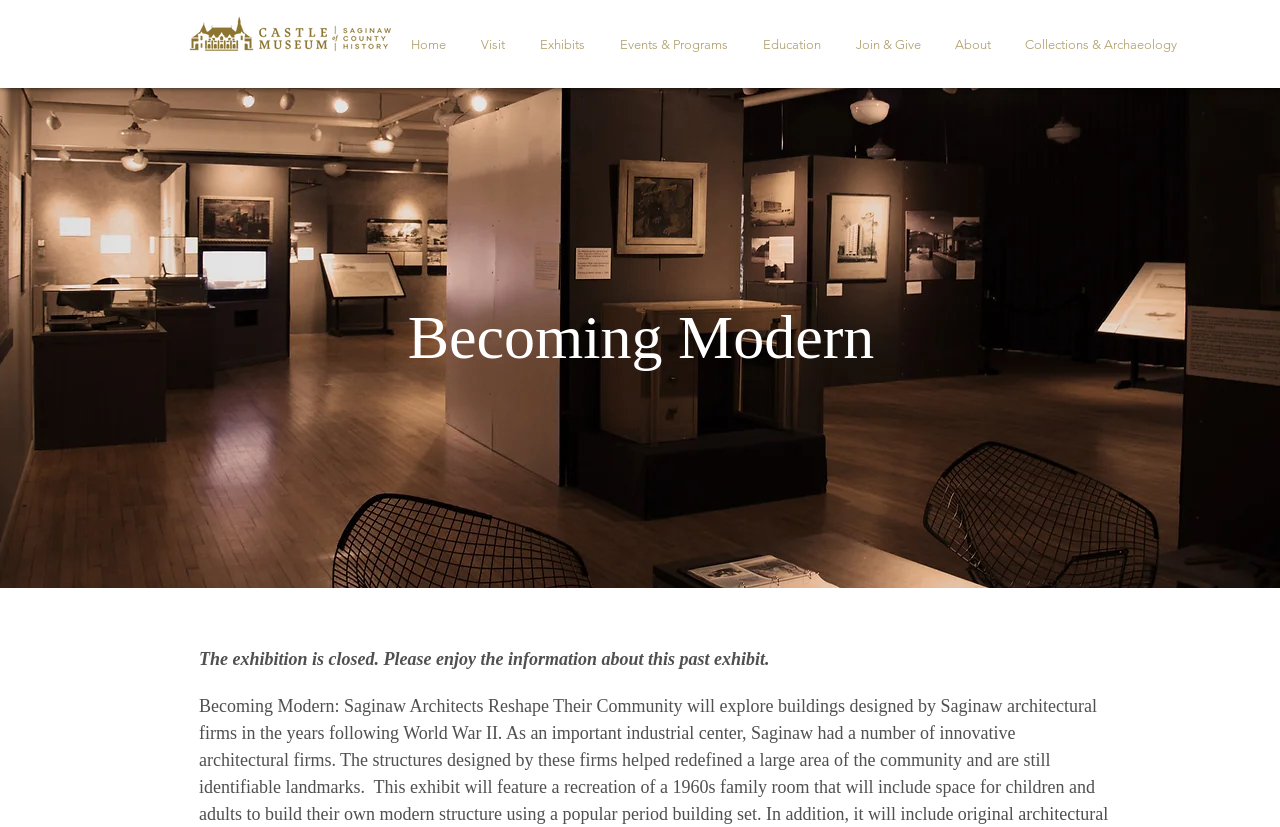Can you find the bounding box coordinates for the element to click on to achieve the instruction: "visit the museum"?

[0.361, 0.027, 0.406, 0.081]